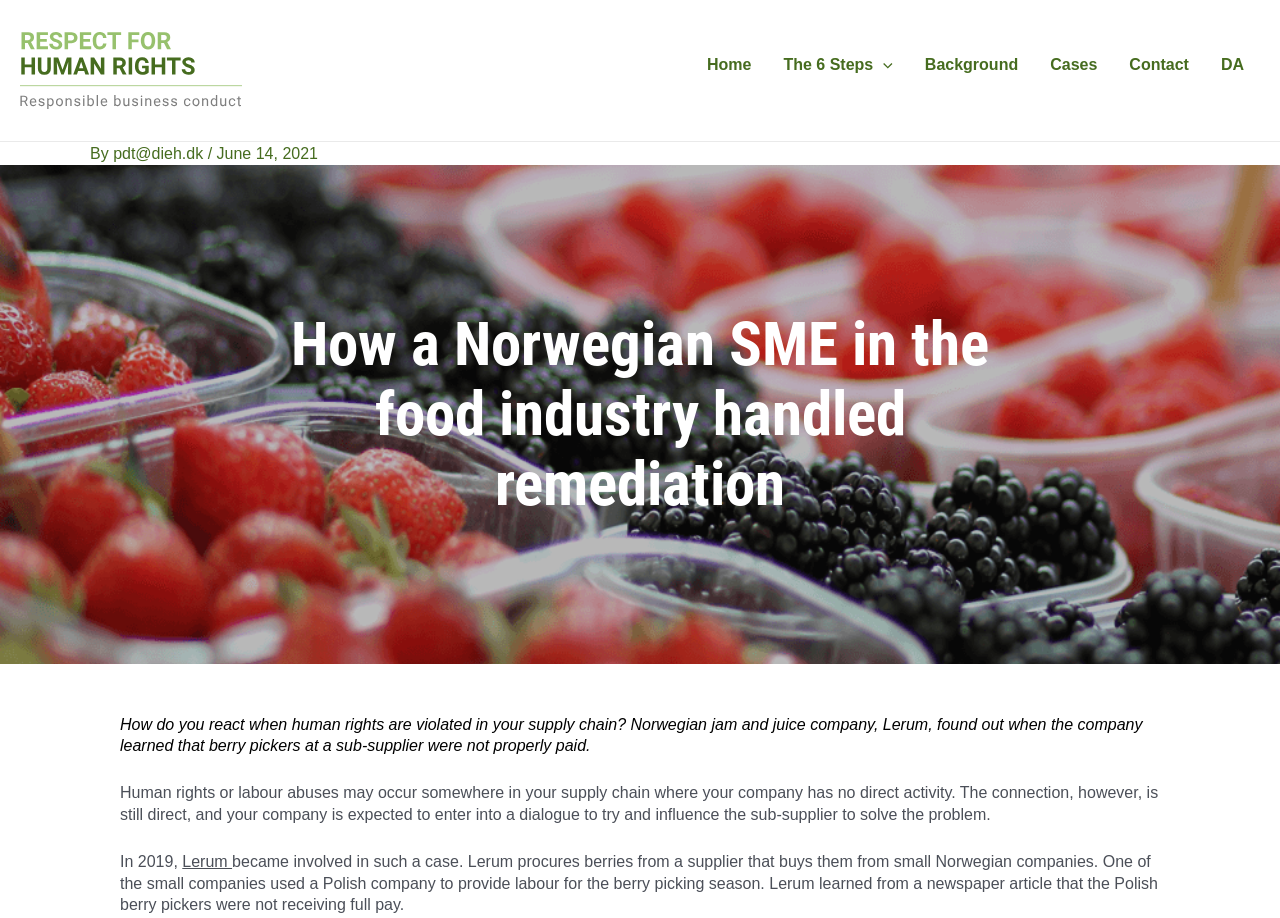How did Lerum learn about the issue?
Based on the image, answer the question with a single word or brief phrase.

From a newspaper article